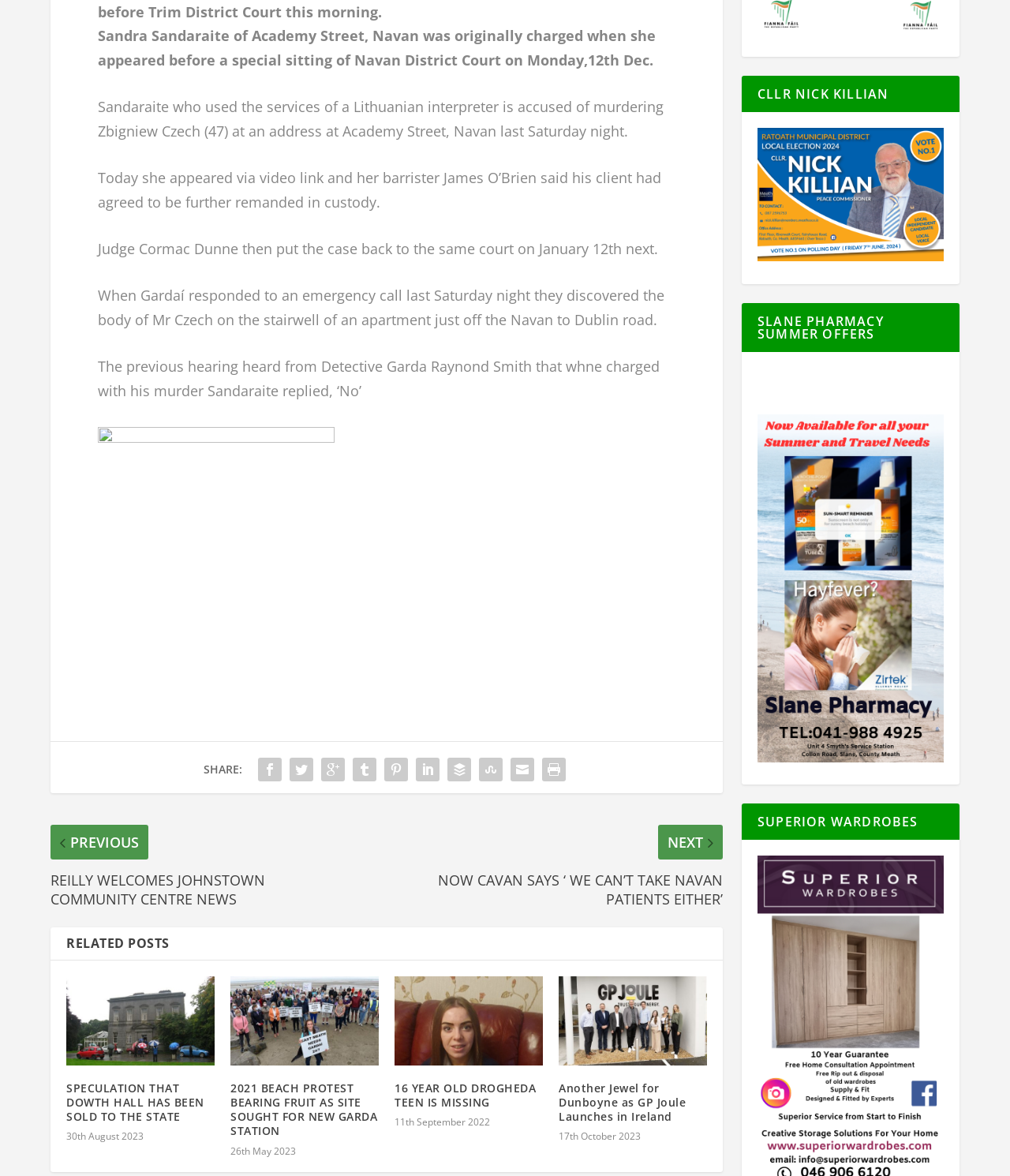Please answer the following question using a single word or phrase: 
What is Sandra Sandaraite accused of?

murdering Zbigniew Czech